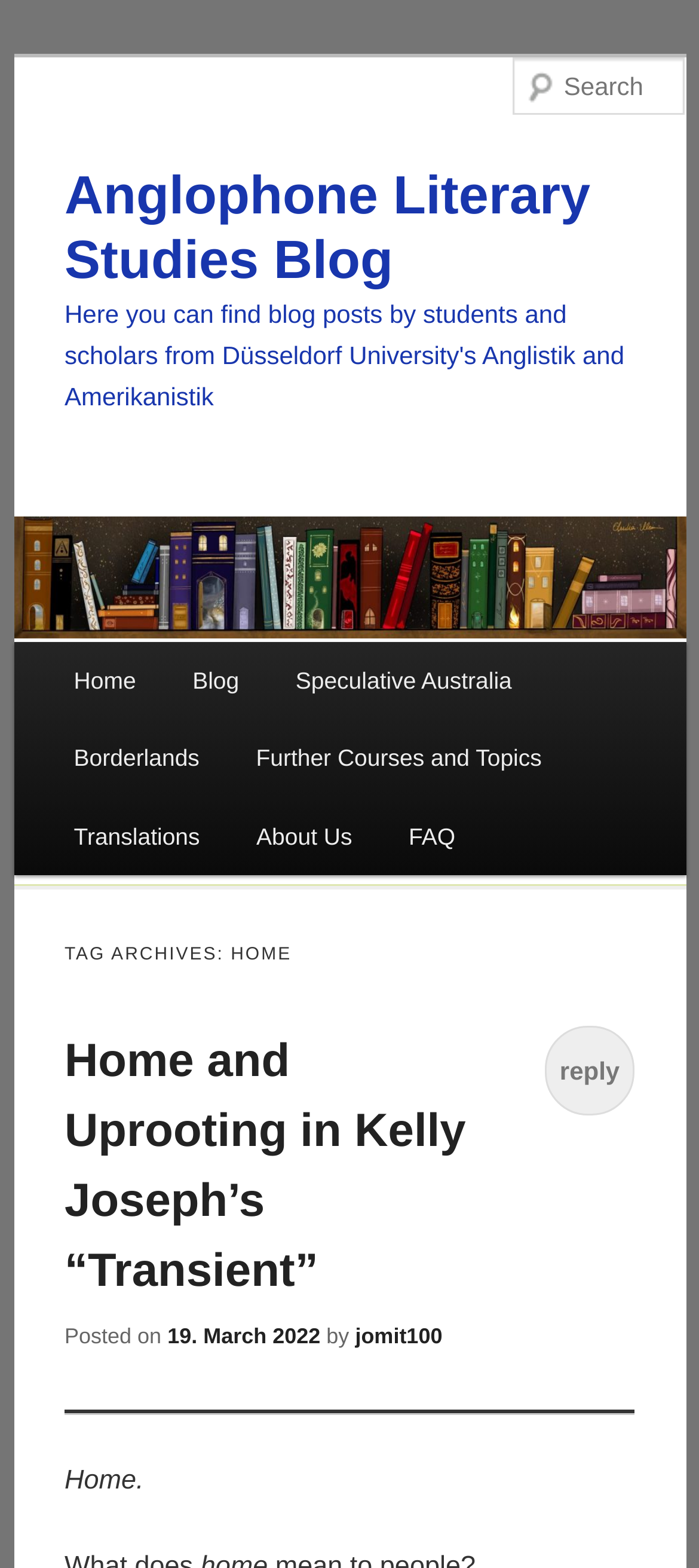Identify the bounding box for the UI element specified in this description: "parent_node: Anglophone Literary Studies Blog". The coordinates must be four float numbers between 0 and 1, formatted as [left, top, right, bottom].

[0.019, 0.385, 0.981, 0.405]